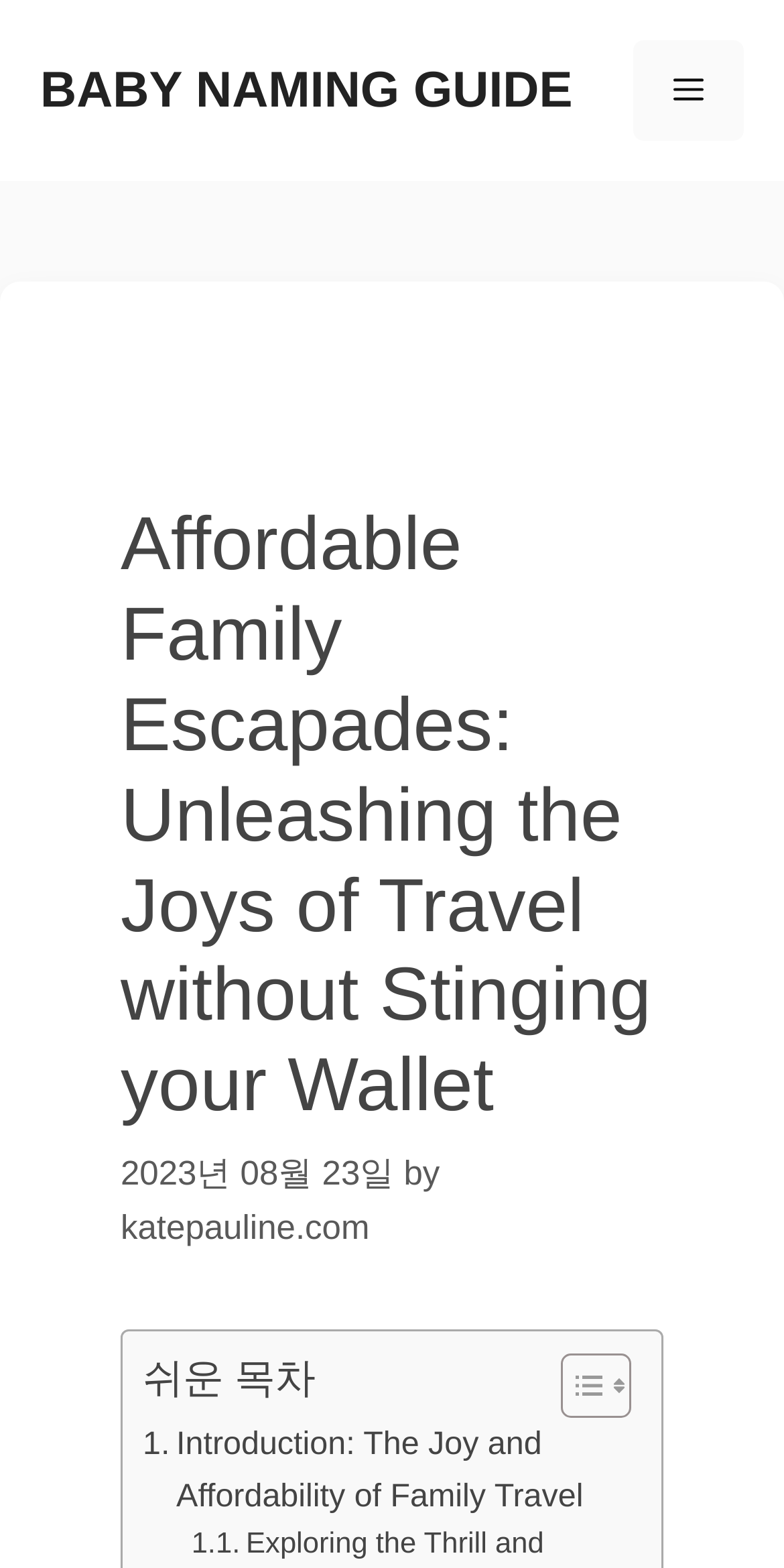What is the principal heading displayed on the webpage?

Affordable Family Escapades: Unleashing the Joys of Travel without Stinging your Wallet